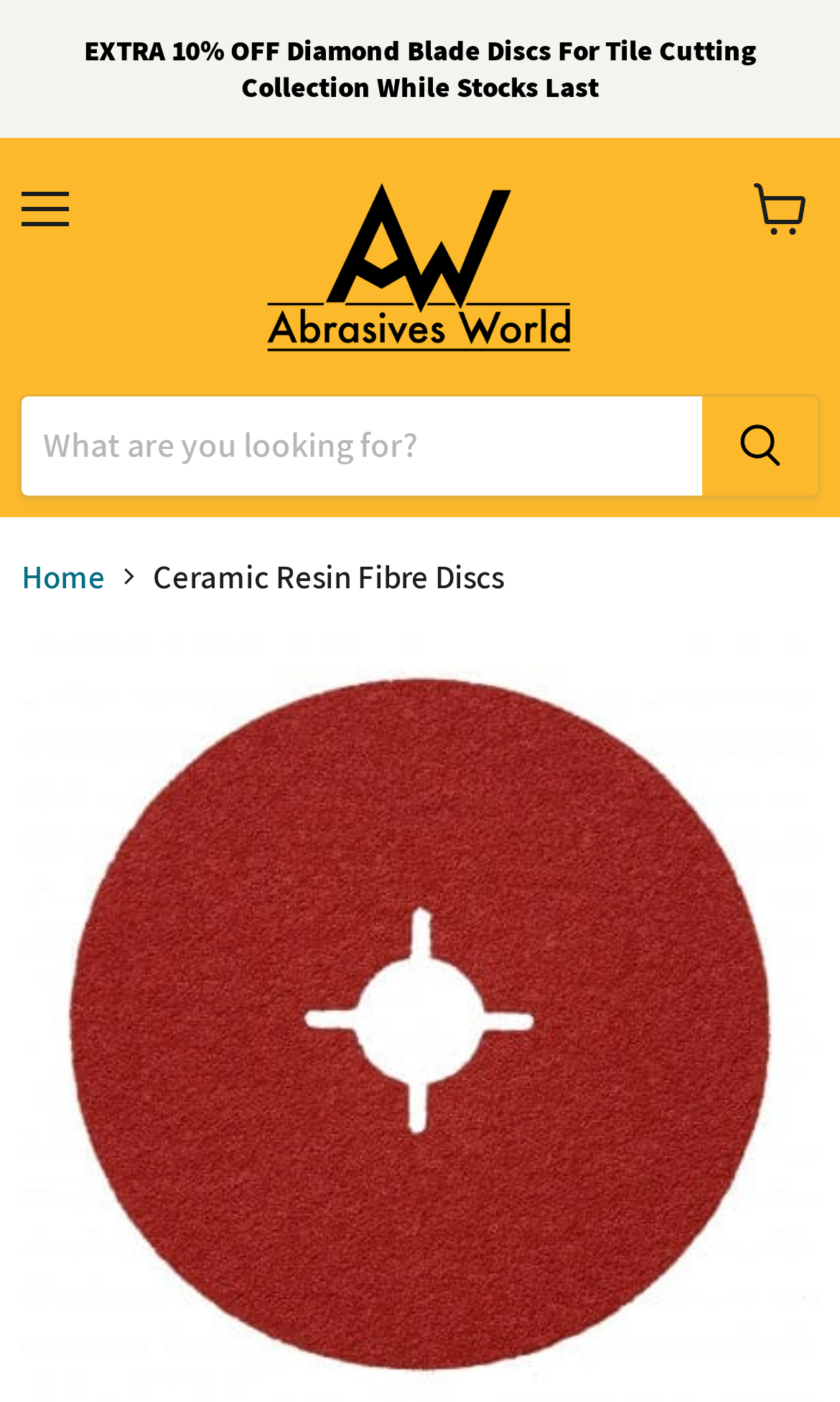Locate the headline of the webpage and generate its content.

CERAMIC RESIN FIBRE DISCS